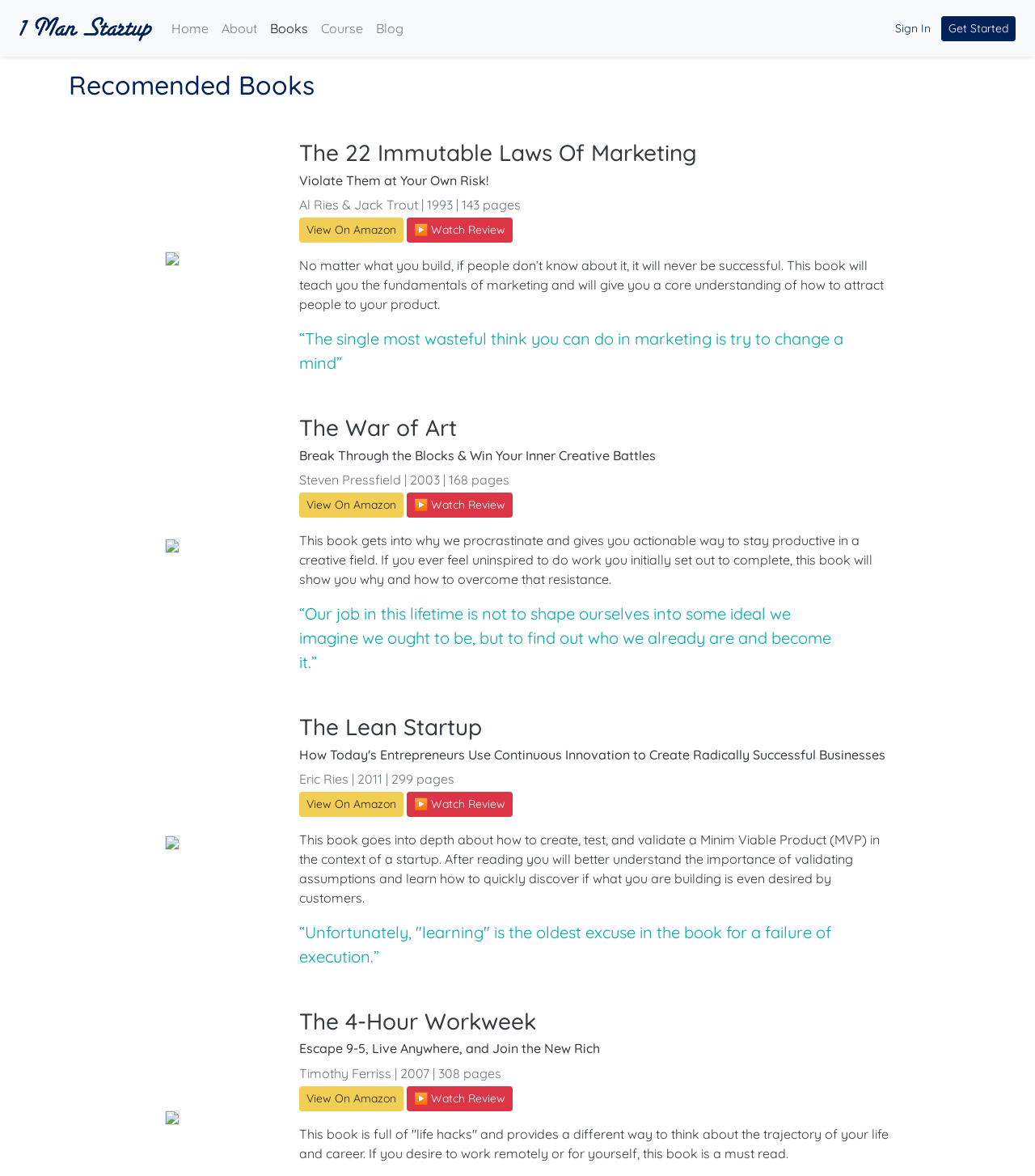What is the function of the button with the ▶️ icon?
Please provide a single word or phrase answer based on the image.

Watch Review